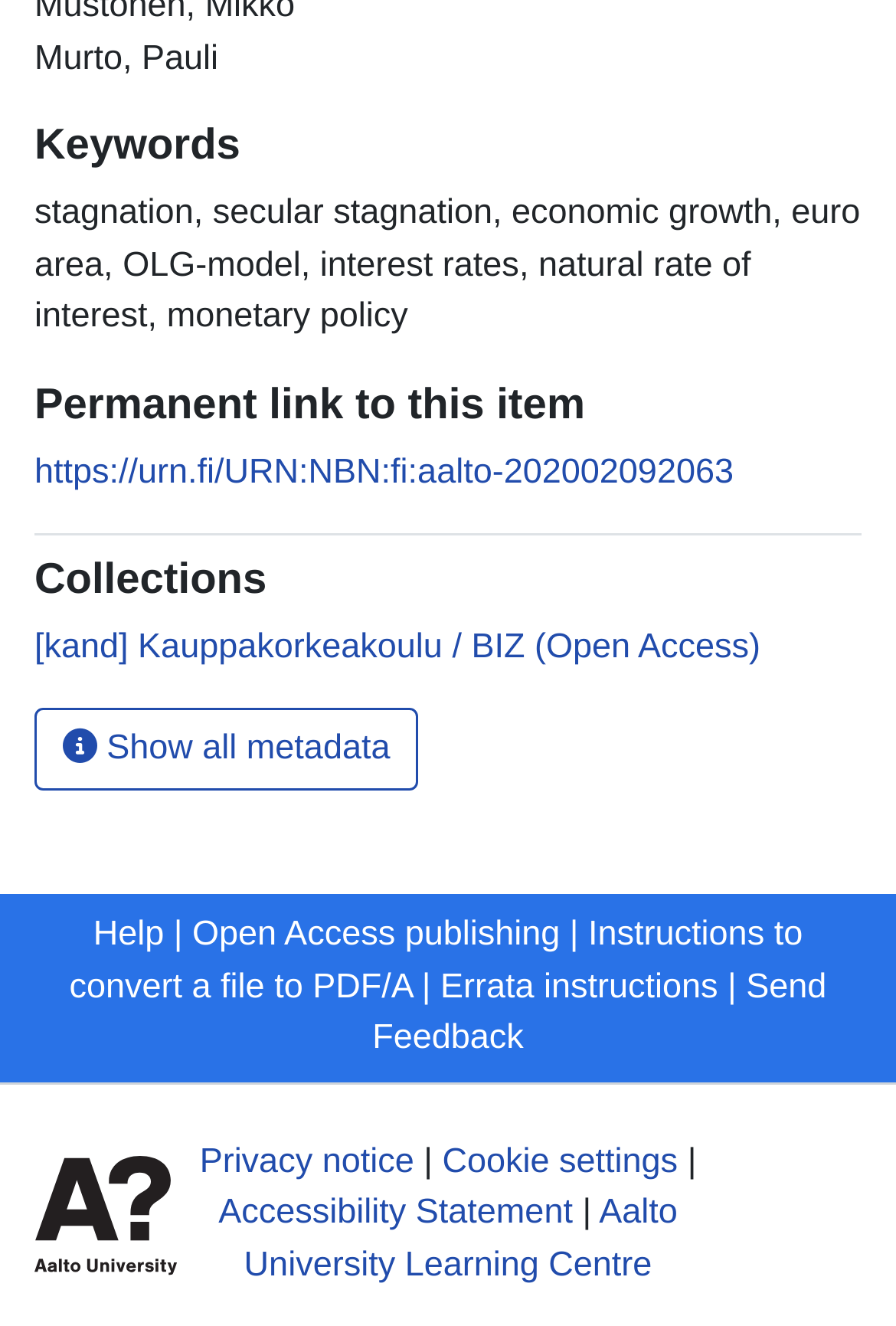Identify the bounding box coordinates of the clickable region required to complete the instruction: "Get help". The coordinates should be given as four float numbers within the range of 0 and 1, i.e., [left, top, right, bottom].

[0.104, 0.69, 0.183, 0.72]